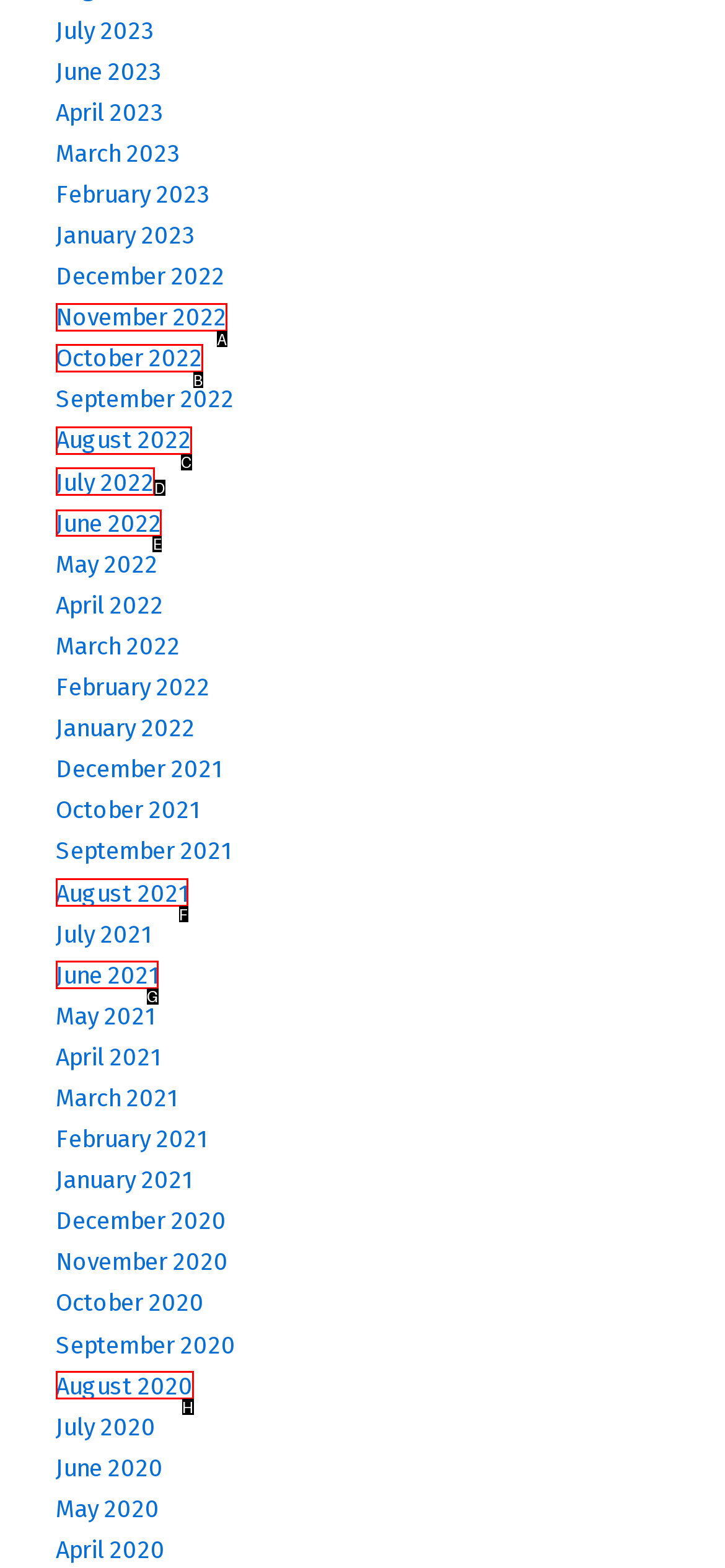Select the HTML element that needs to be clicked to carry out the task: View June 2022
Provide the letter of the correct option.

E